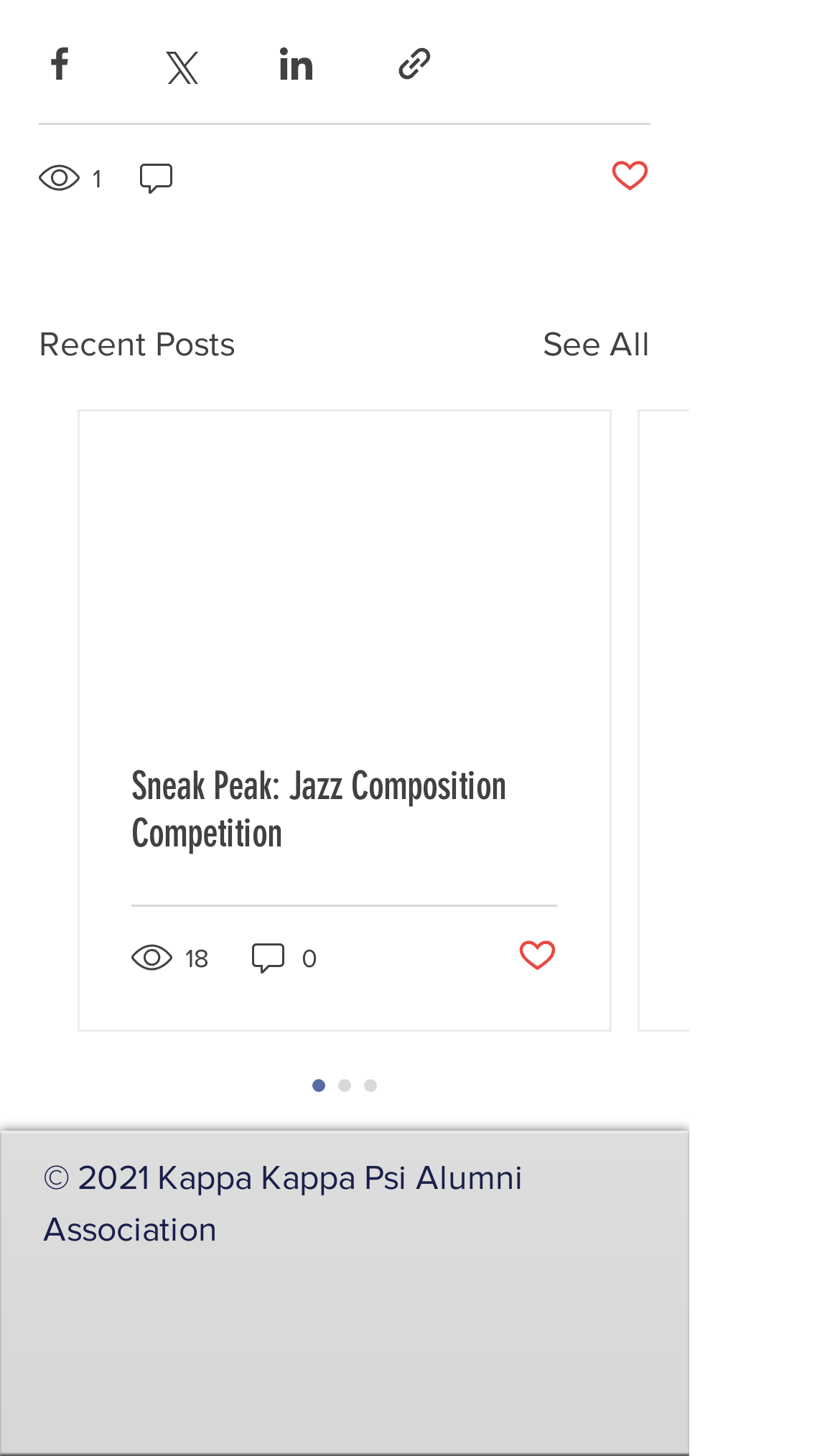Identify the bounding box coordinates of the section that should be clicked to achieve the task described: "Go to Facebook page".

[0.238, 0.892, 0.328, 0.943]